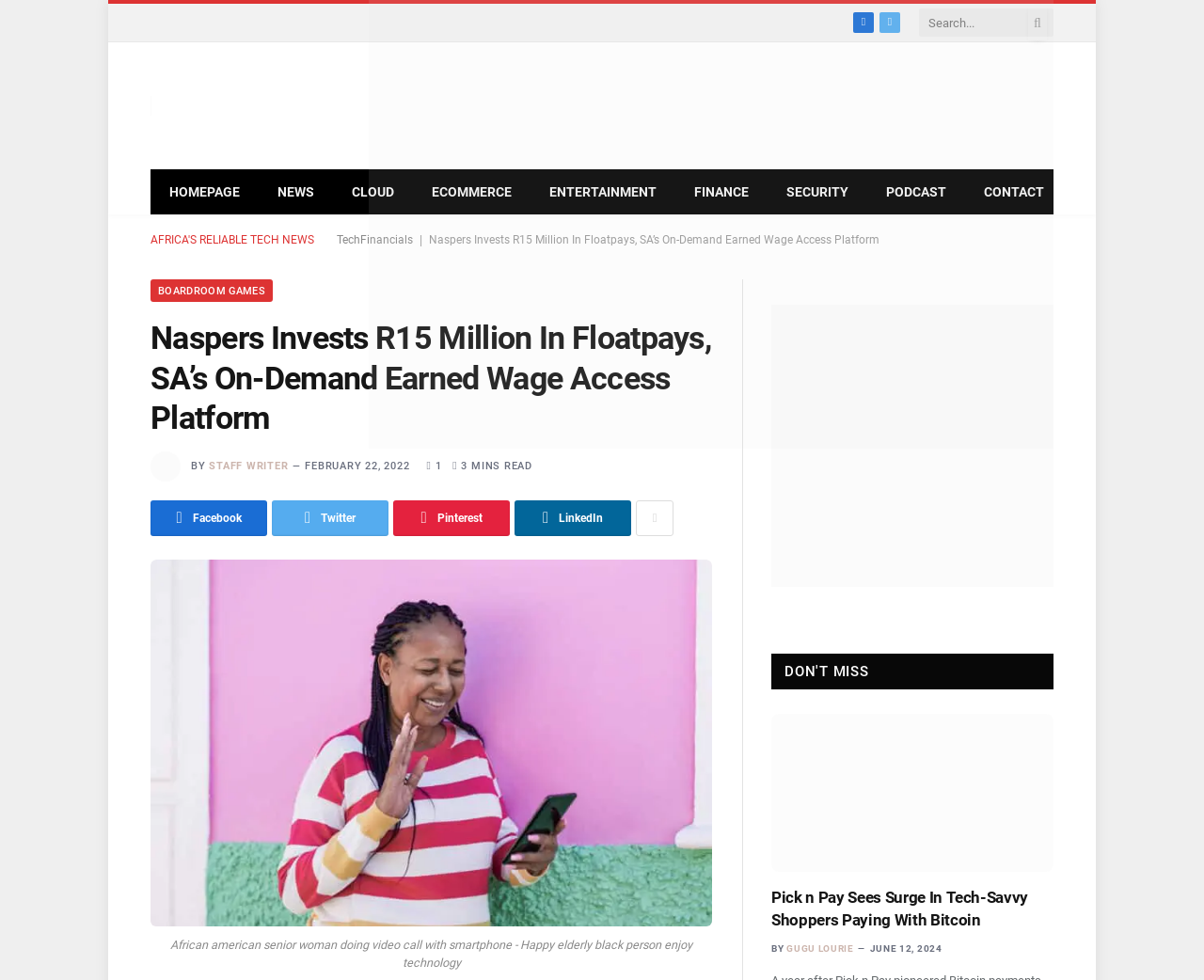Summarize the webpage with a detailed and informative caption.

This webpage is about TechFinancials, a technology and finance news website. At the top, there are social media links to Facebook, Twitter, and a search bar with a magnifying glass icon. Below the search bar, there is a horizontal navigation menu with links to various sections of the website, including Homepage, News, Cloud, Ecommerce, Entertainment, Finance, Security, Podcast, and Contact.

The main content of the webpage is an article titled "Naspers Invests R15 Million In Floatpays, SA's On-Demand Earned Wage Access Platform". The article has a heading, followed by the name of the author, "Staff Writer", and a timestamp, "FEBRUARY 22, 2022". There are also social media sharing links below the article title.

The article itself is accompanied by an image of a person using a smartphone, with a caption describing the image. Below the article, there are more social media sharing links.

On the right side of the webpage, there is a section titled "DON'T MISS" with a heading and a link to another article, "Pick n Pay Sees Surge In Tech-Savvy Shoppers Paying With Bitcoin", along with an image and a timestamp.